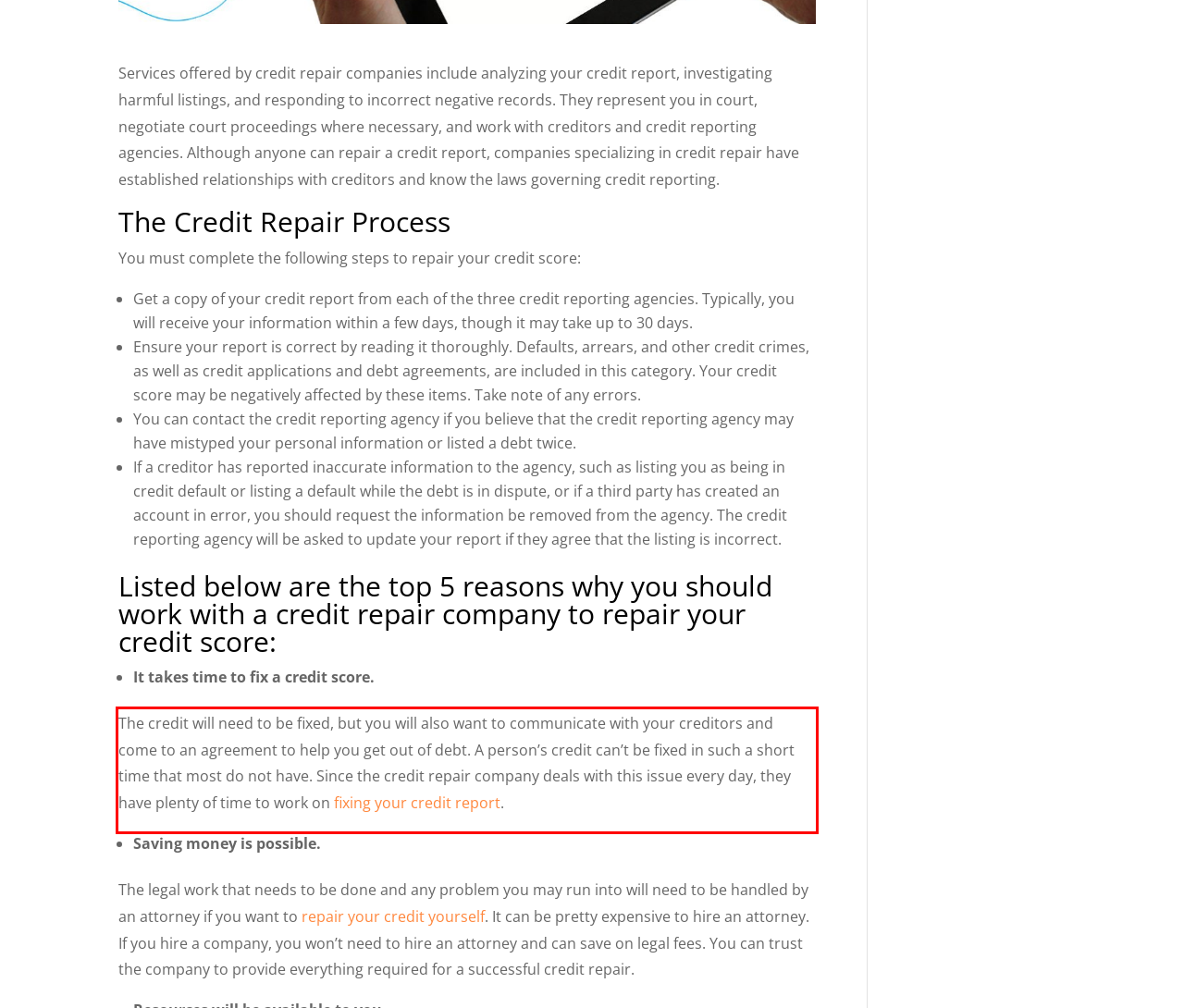Analyze the screenshot of the webpage and extract the text from the UI element that is inside the red bounding box.

The credit will need to be fixed, but you will also want to communicate with your creditors and come to an agreement to help you get out of debt. A person’s credit can’t be fixed in such a short time that most do not have. Since the credit repair company deals with this issue every day, they have plenty of time to work on fixing your credit report.